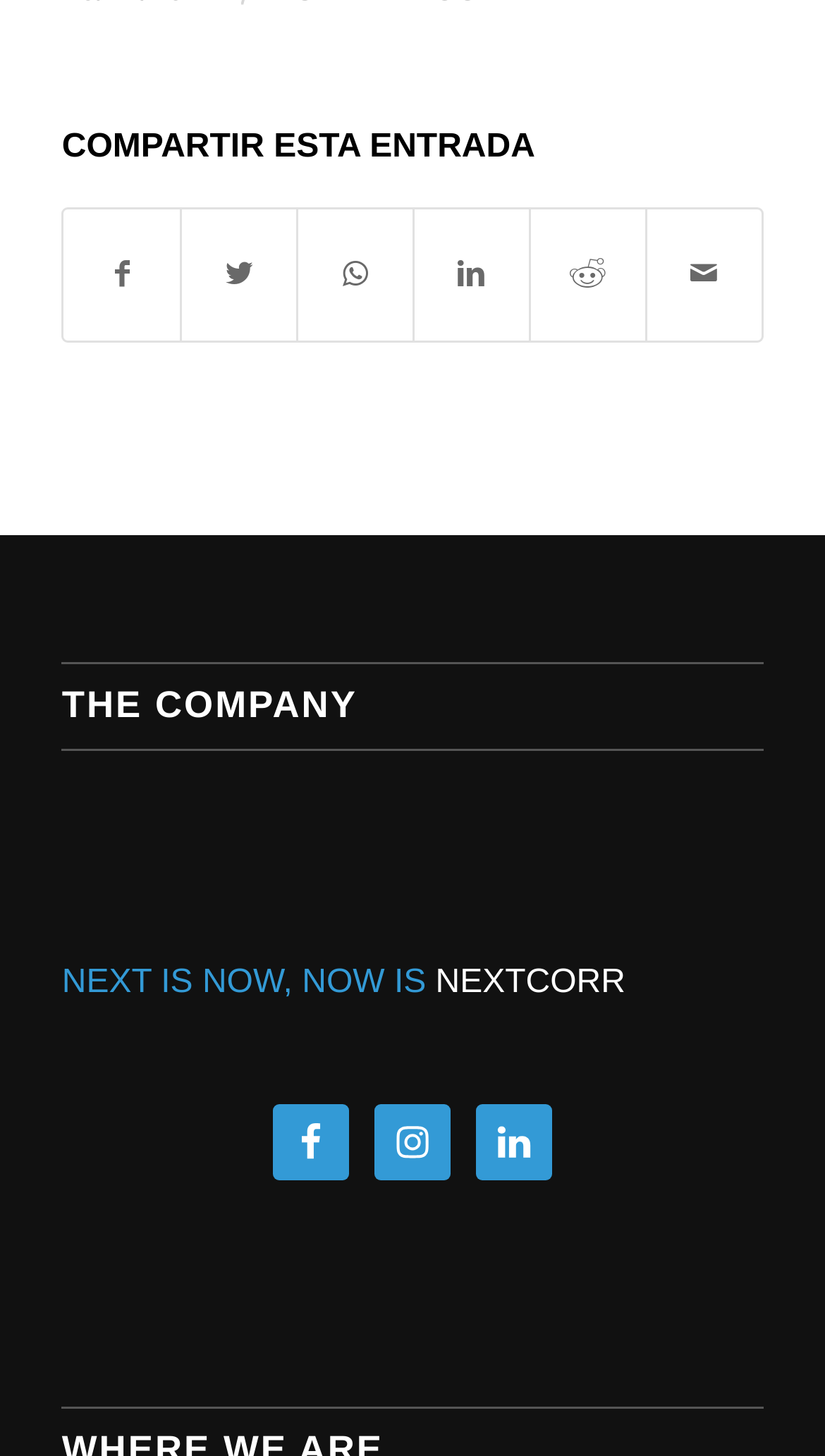Answer the question using only a single word or phrase: 
How many sharing options are available?

6